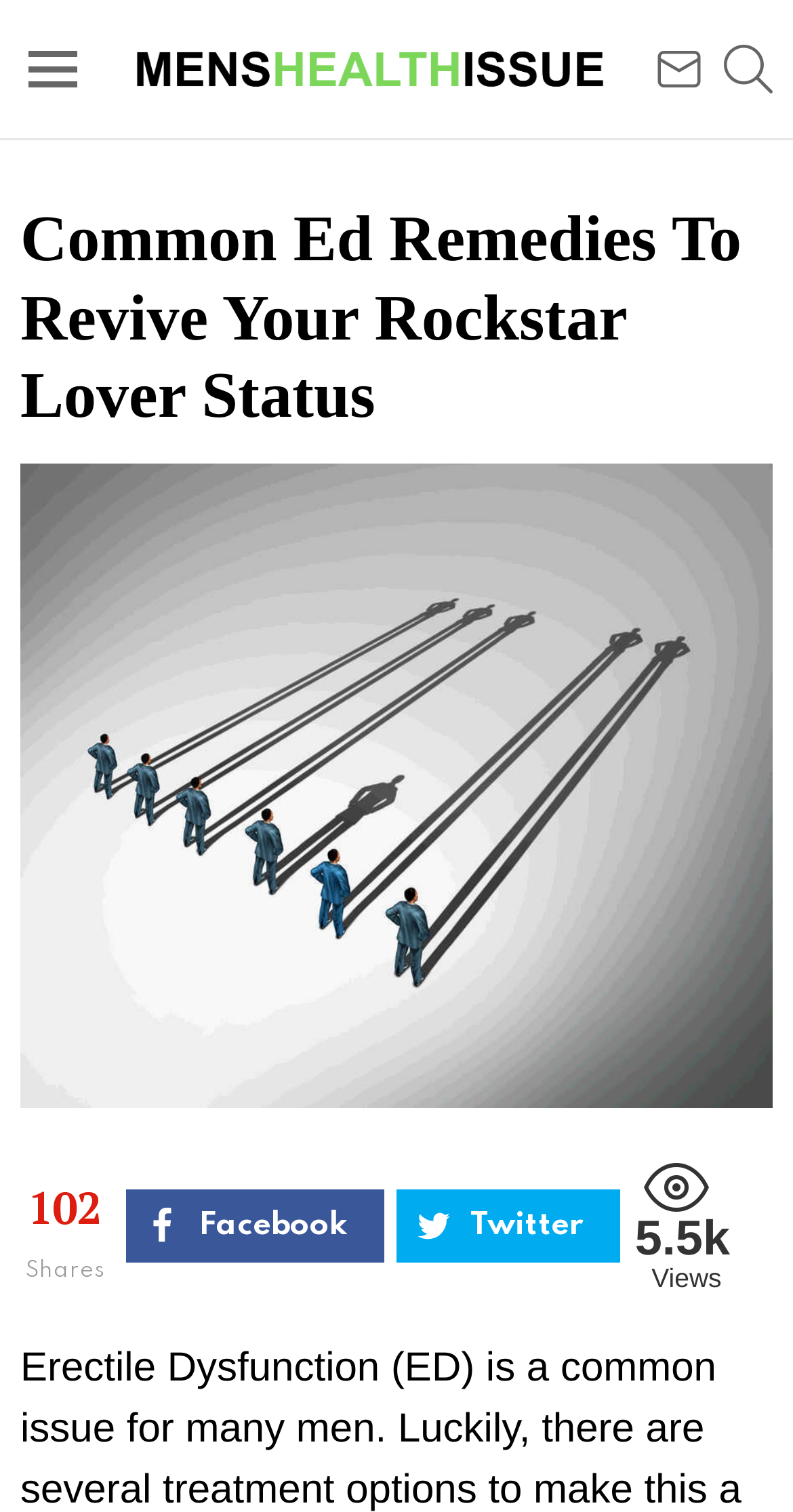How many shares does the article have?
Look at the image and answer the question with a single word or phrase.

102